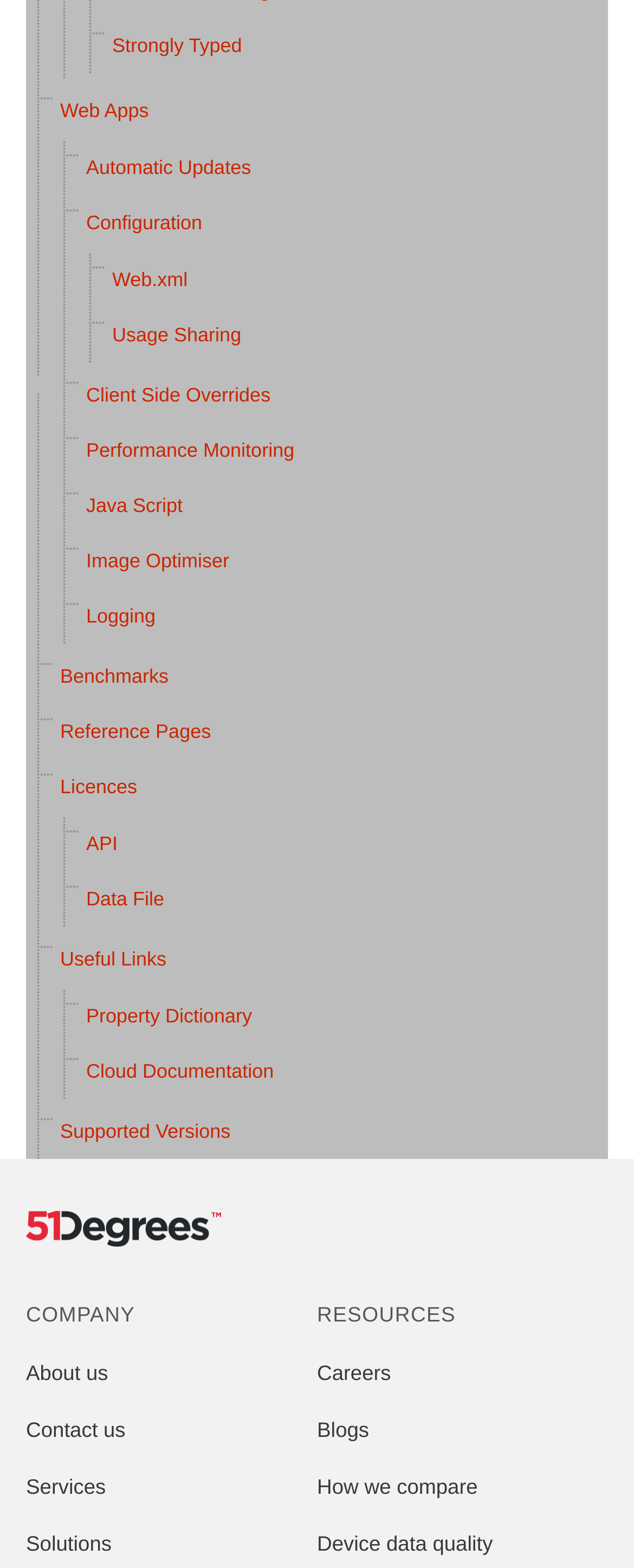Find the bounding box coordinates for the HTML element described as: "About us". The coordinates should consist of four float values between 0 and 1, i.e., [left, top, right, bottom].

[0.041, 0.867, 0.171, 0.883]